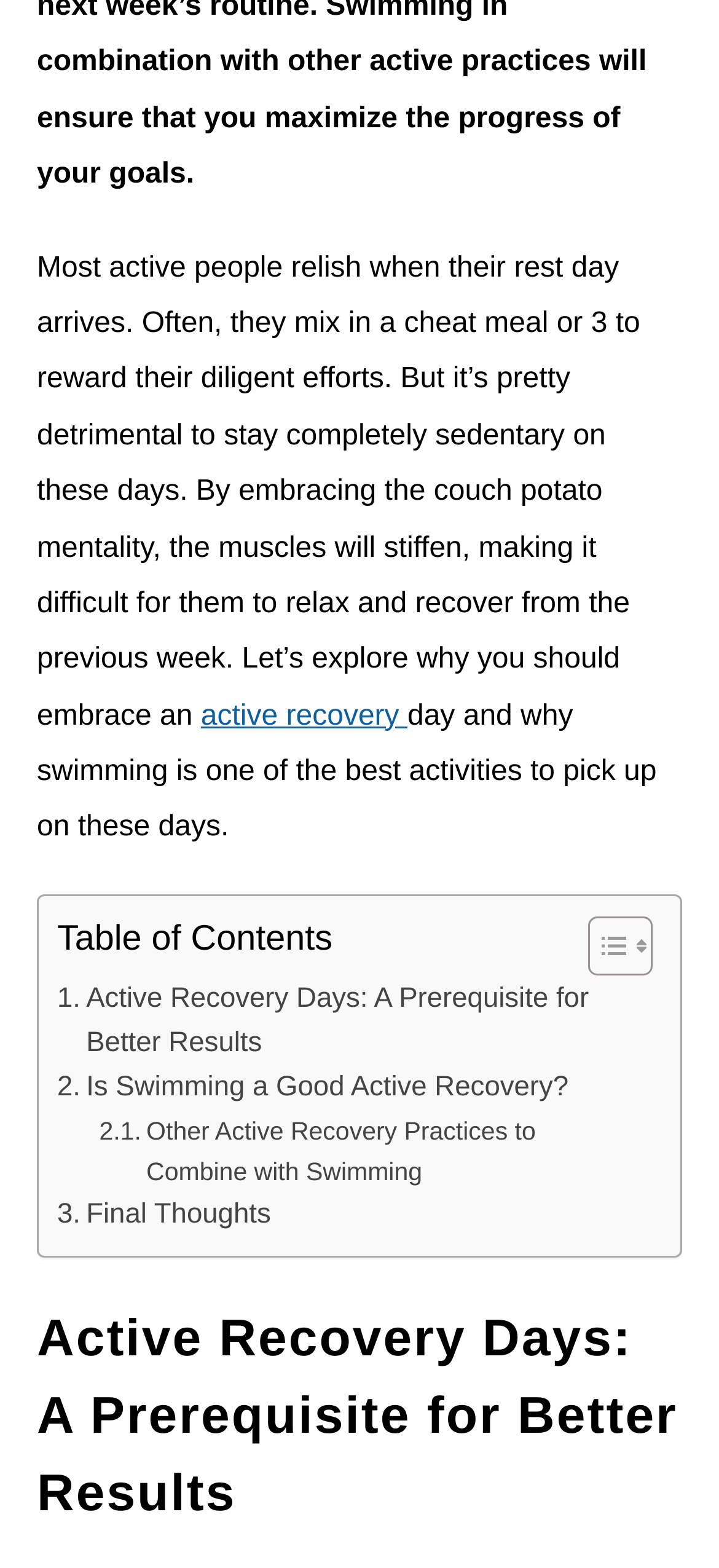Based on the element description: "active recovery", identify the bounding box coordinates for this UI element. The coordinates must be four float numbers between 0 and 1, listed as [left, top, right, bottom].

[0.279, 0.446, 0.567, 0.466]